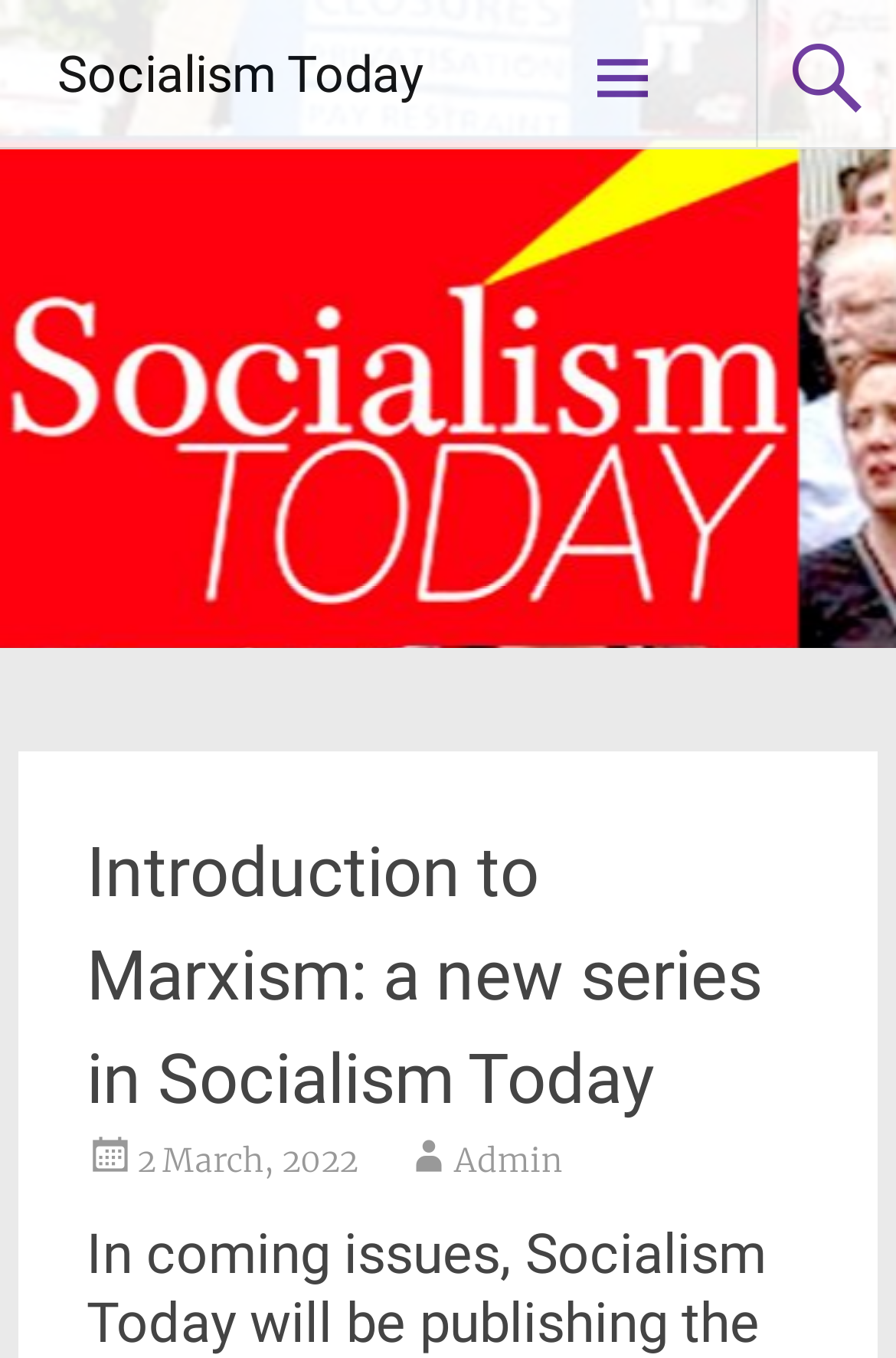Using the element description: "Admin", determine the bounding box coordinates. The coordinates should be in the format [left, top, right, bottom], with values between 0 and 1.

[0.507, 0.839, 0.628, 0.87]